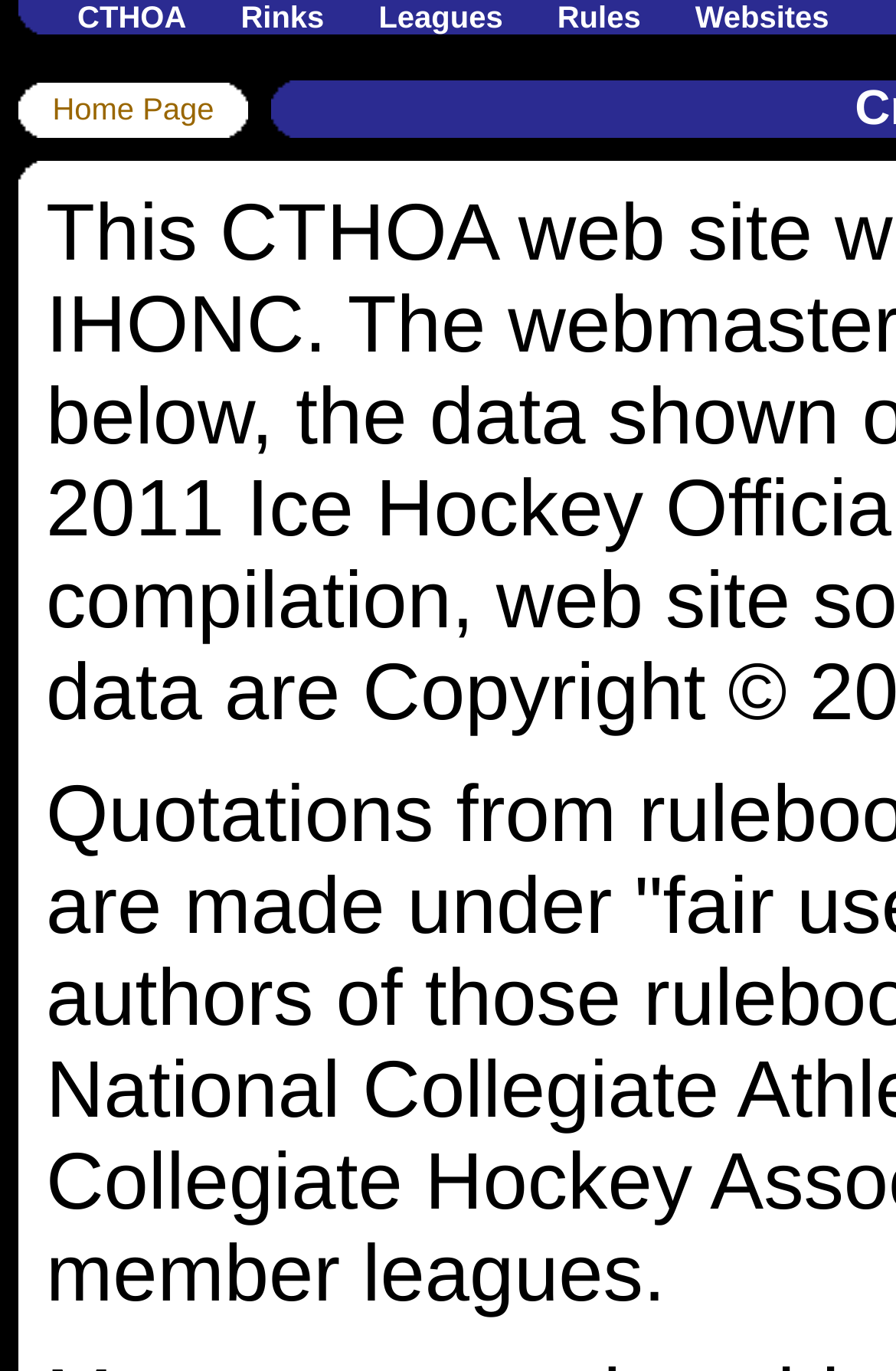Explain the webpage in detail.

The webpage is titled "Credits and Copyrights" and appears to be a resource page with various links and images. At the top-left corner, there is a small image. Below it, there is a table with a row of five grid cells, each containing a link to a different resource: CTHOA, Rinks, Leagues, Rules, and Websites. These links are aligned horizontally and take up most of the top section of the page.

To the right of the top section, there is a smaller table with two rows, each containing three grid cells. The first and third grid cells in each row contain small images, while the second grid cell in each row contains a link, with the top link being "Home Page". 

Further down the page, there are two more small images, one to the right of the previous table and another below it. At the very bottom-left corner, there is another small image. Overall, the page has a simple layout with a focus on providing access to various resources and links.